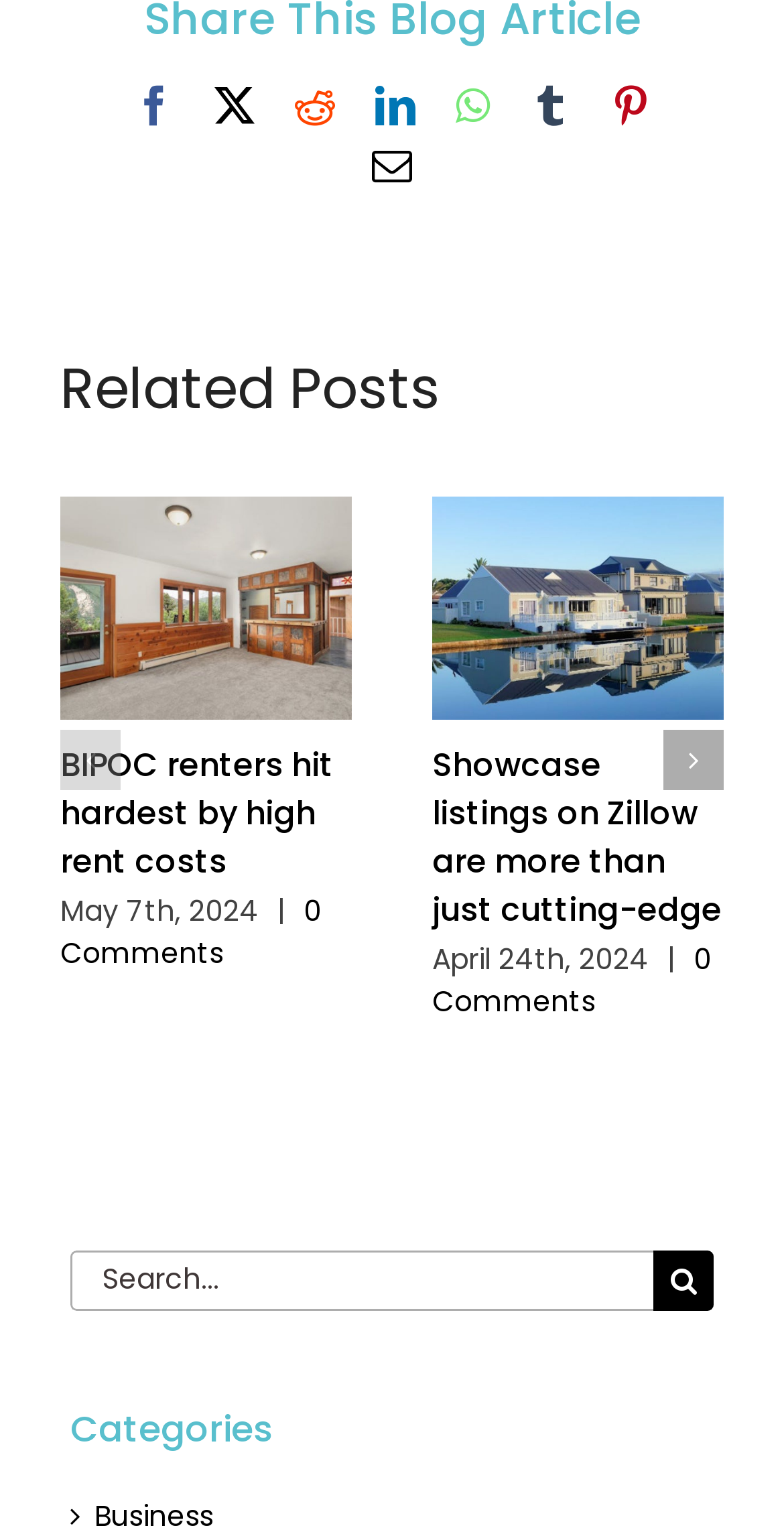Find the bounding box coordinates of the element you need to click on to perform this action: 'Go to next slide'. The coordinates should be represented by four float values between 0 and 1, in the format [left, top, right, bottom].

[0.846, 0.475, 0.923, 0.515]